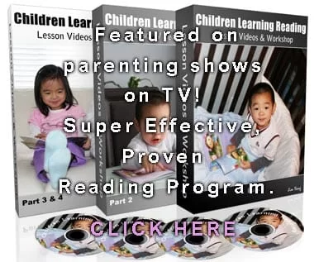Based on the image, provide a detailed response to the question:
What is the age group of the target audience?

The image features two young children, one sitting cross-legged and the other resting on a surface, both appearing focused and engaged with books, which suggests that the target audience of the 'Children Learning Reading' program is young children.